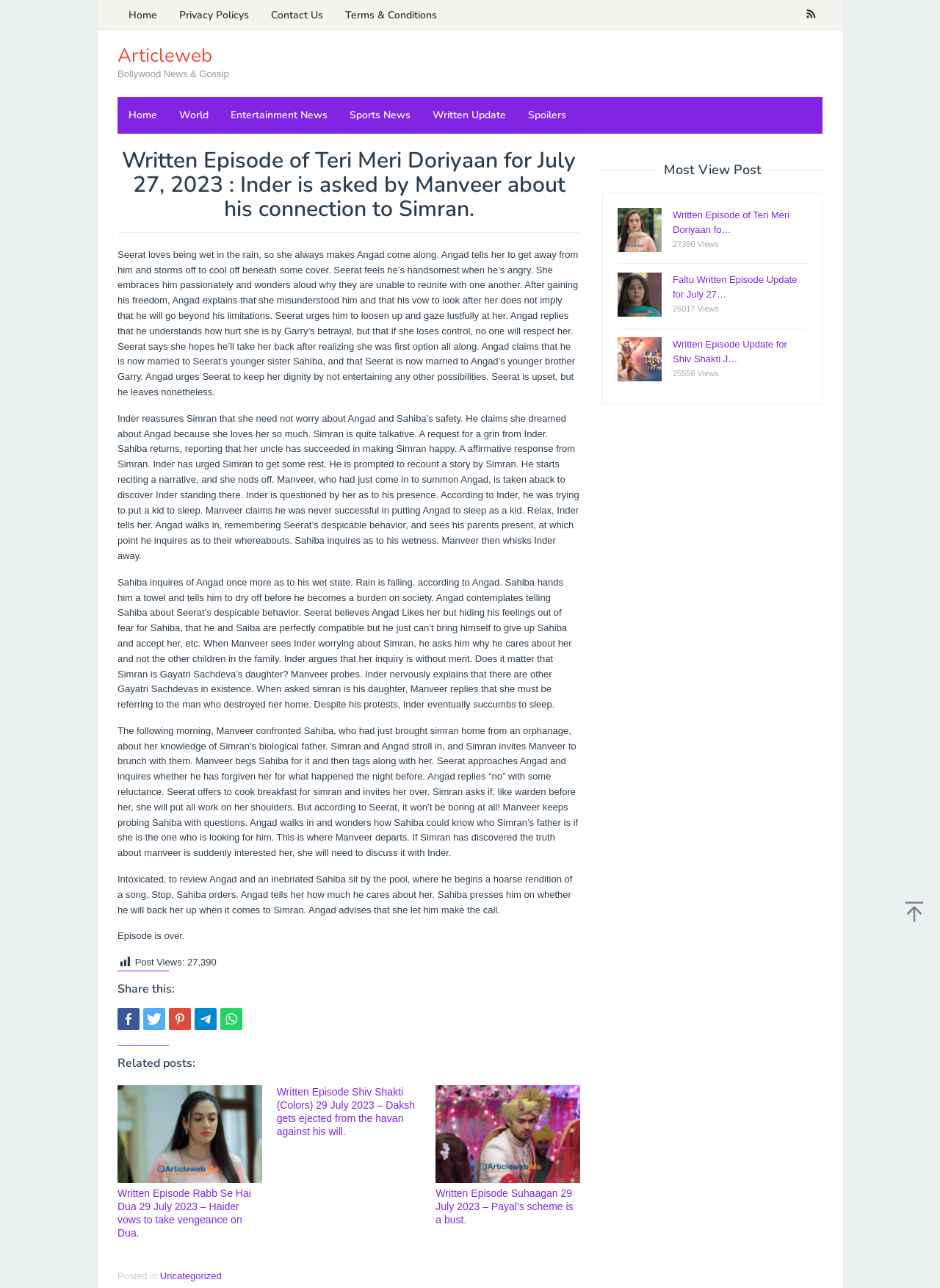Determine the heading of the webpage and extract its text content.

Written Episode of Teri Meri Doriyaan for July 27, 2023 : Inder is asked by Manveer about his connection to Simran.